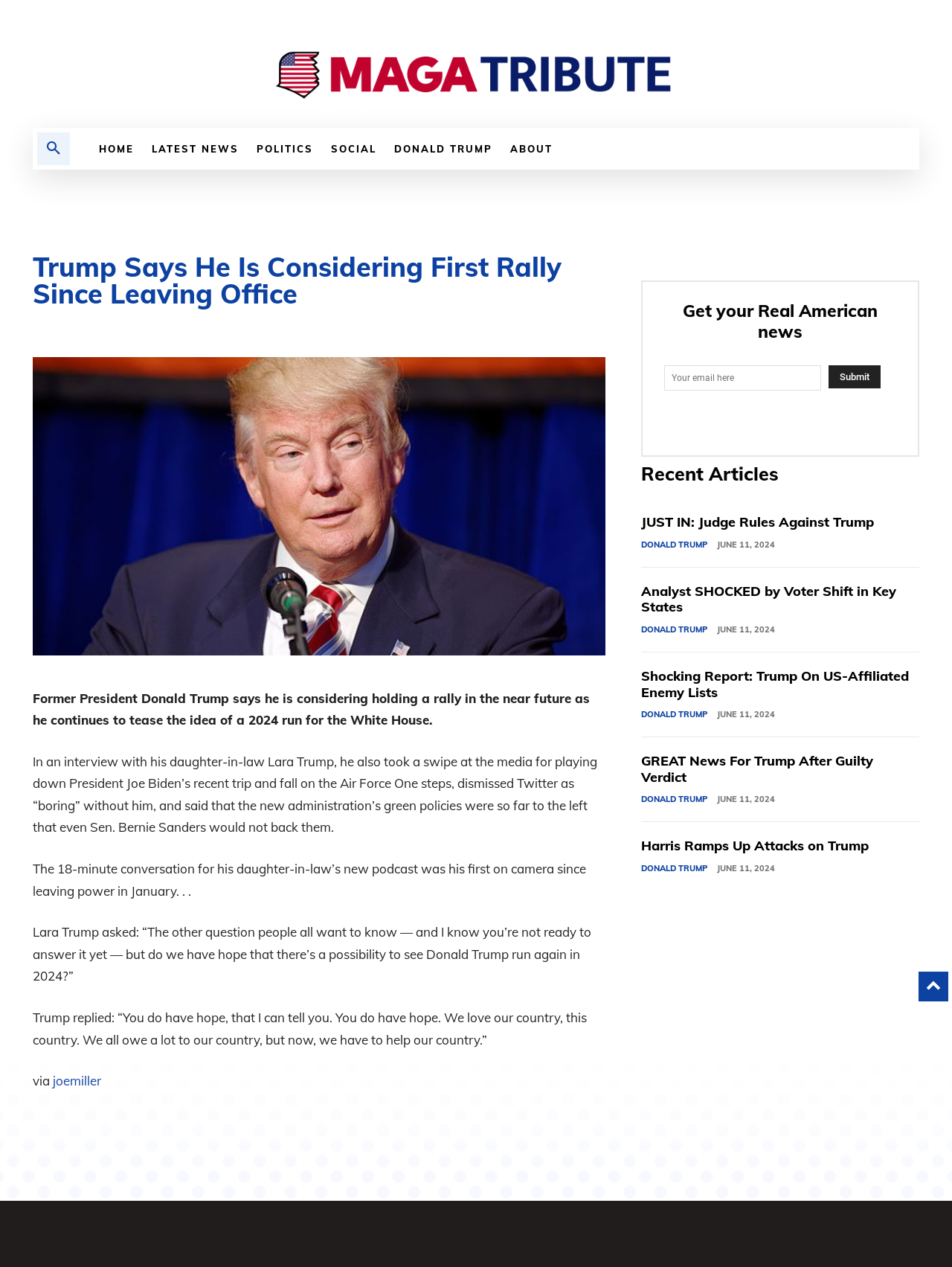Identify the bounding box coordinates necessary to click and complete the given instruction: "Read the article 'JUST IN: Judge Rules Against Trump'".

[0.674, 0.405, 0.918, 0.419]